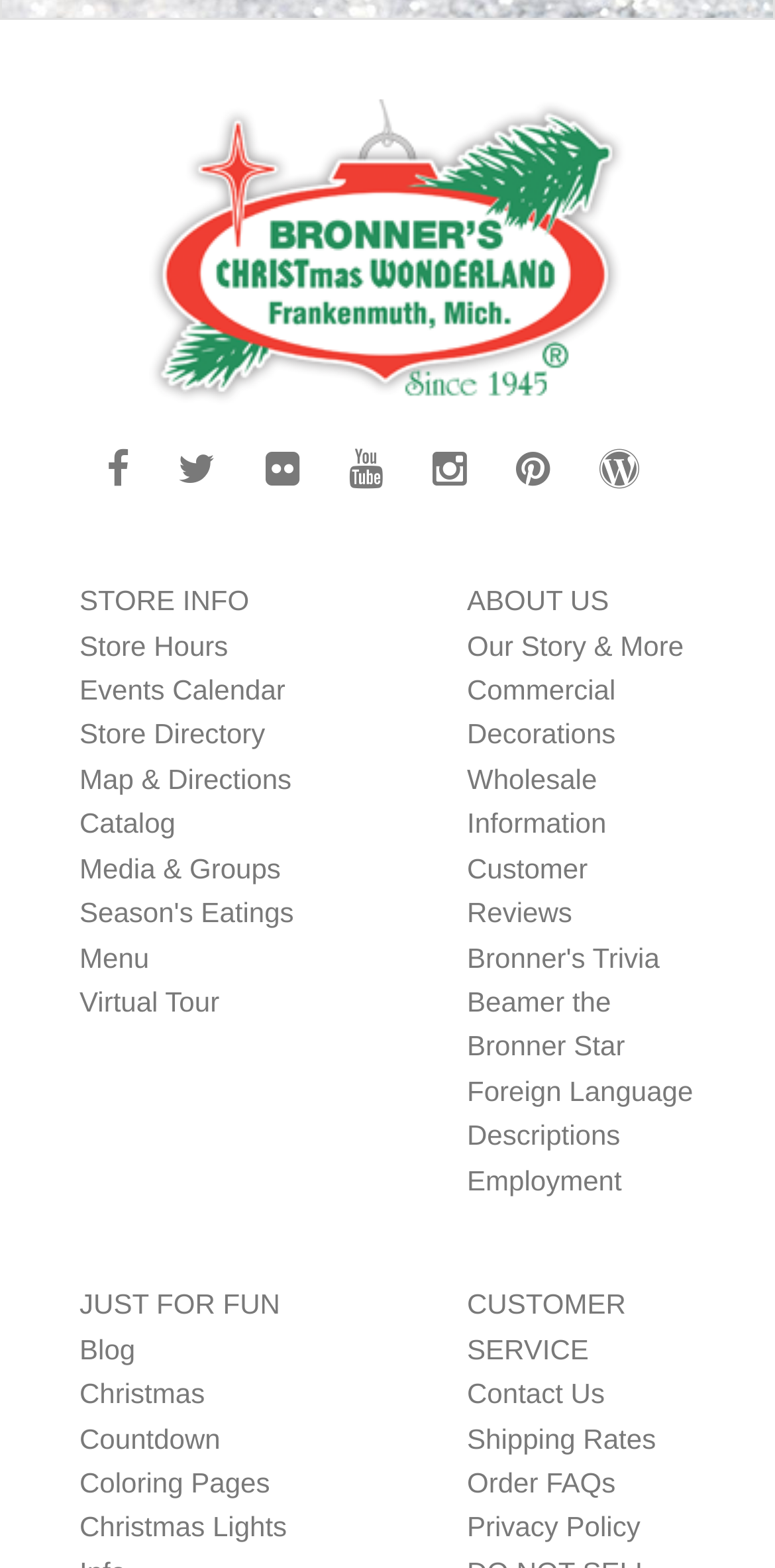Provide a brief response to the question below using a single word or phrase: 
How many links are there in the 'Store Info' section?

6